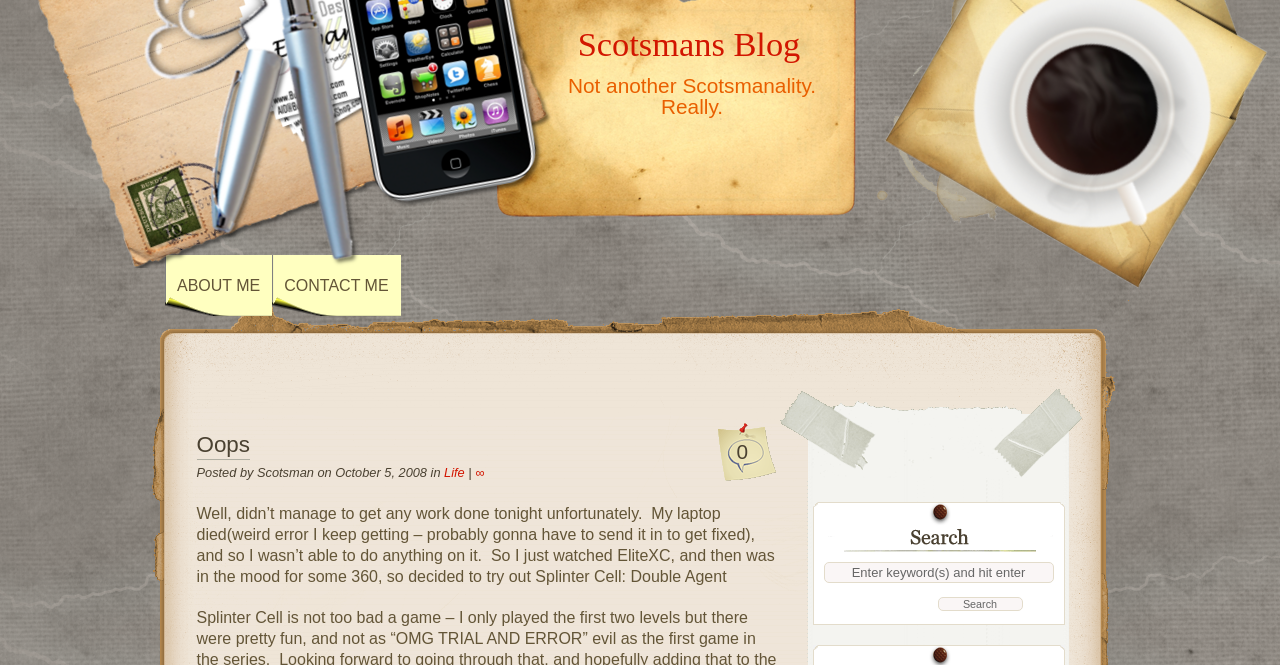From the webpage screenshot, identify the region described by value="Search". Provide the bounding box coordinates as (top-left x, top-left y, bottom-right x, bottom-right y), with each value being a floating point number between 0 and 1.

[0.733, 0.898, 0.799, 0.919]